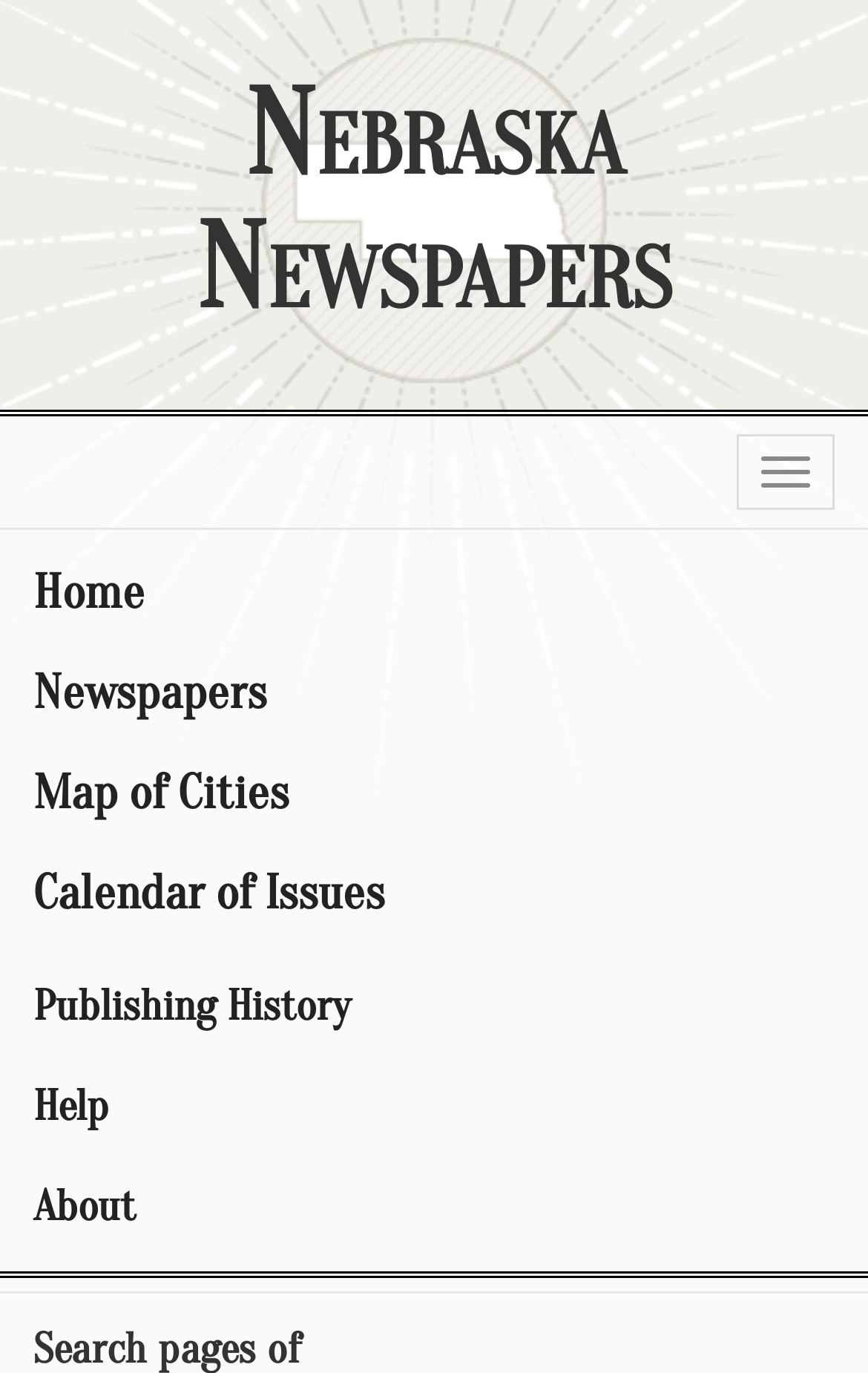Give a one-word or short phrase answer to this question: 
What is the first link in the navigation menu?

Home